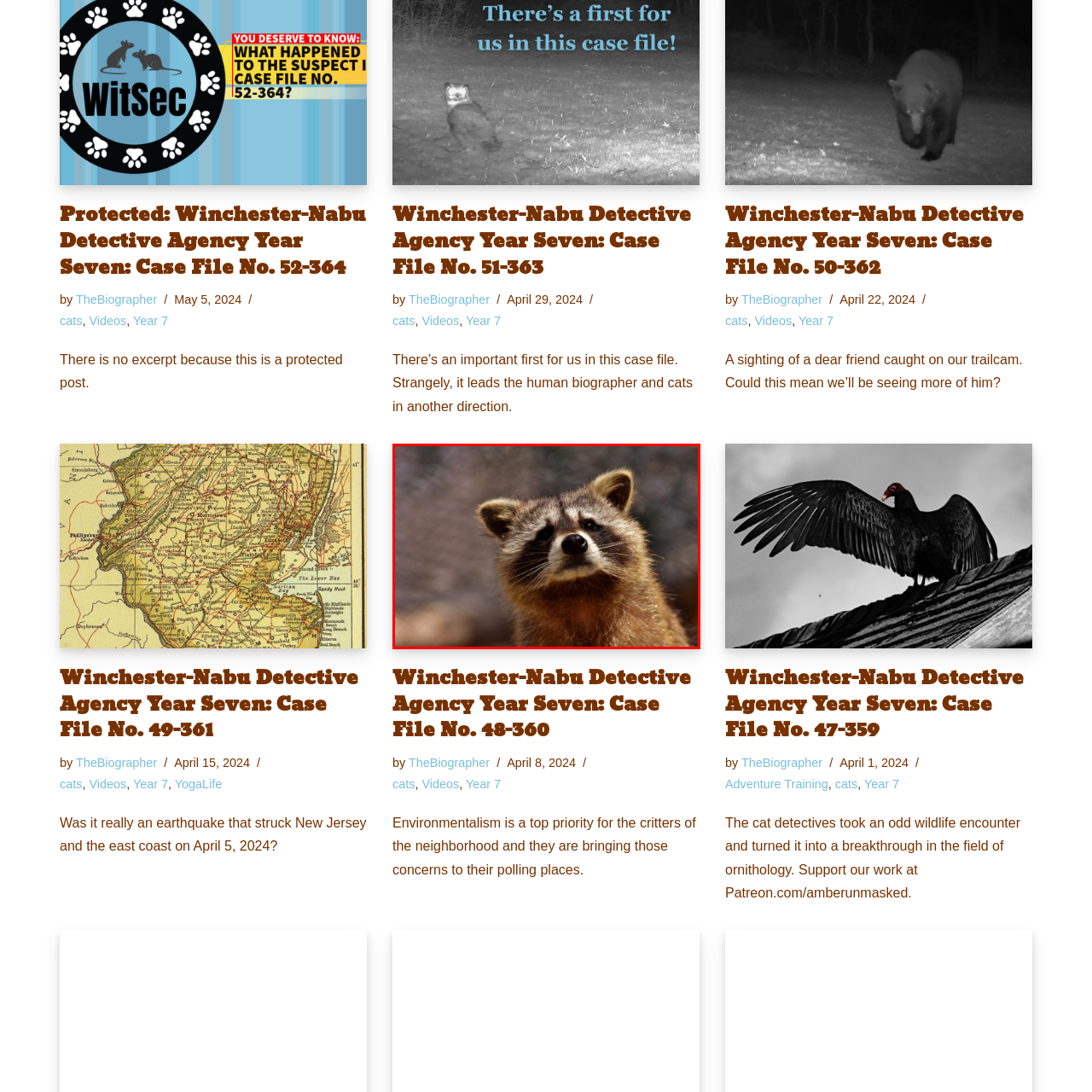Describe in detail the contents of the image highlighted within the red box.

This captivating image features a raccoon, showcasing its distinctive facial features, including its masked eyes and curious expression. The raccoon stands in a natural setting, with soft, warm lighting that highlights its thick fur, giving it a lively and approachable appearance. The background, slightly blurred, suggests a setting that could be a forest or habitat where raccoons are typically found, enhancing the wild and enchanting atmosphere of the scene. This photograph illustrates the charm and personality of these clever creatures, often associated with their playful and inquisitive nature. The image is associated with the "Winchester-Nabu Detective Agency Year Seven: Case File No. 48-360," suggesting that it may play a role in a narrative focusing on wildlife and environmental themes.